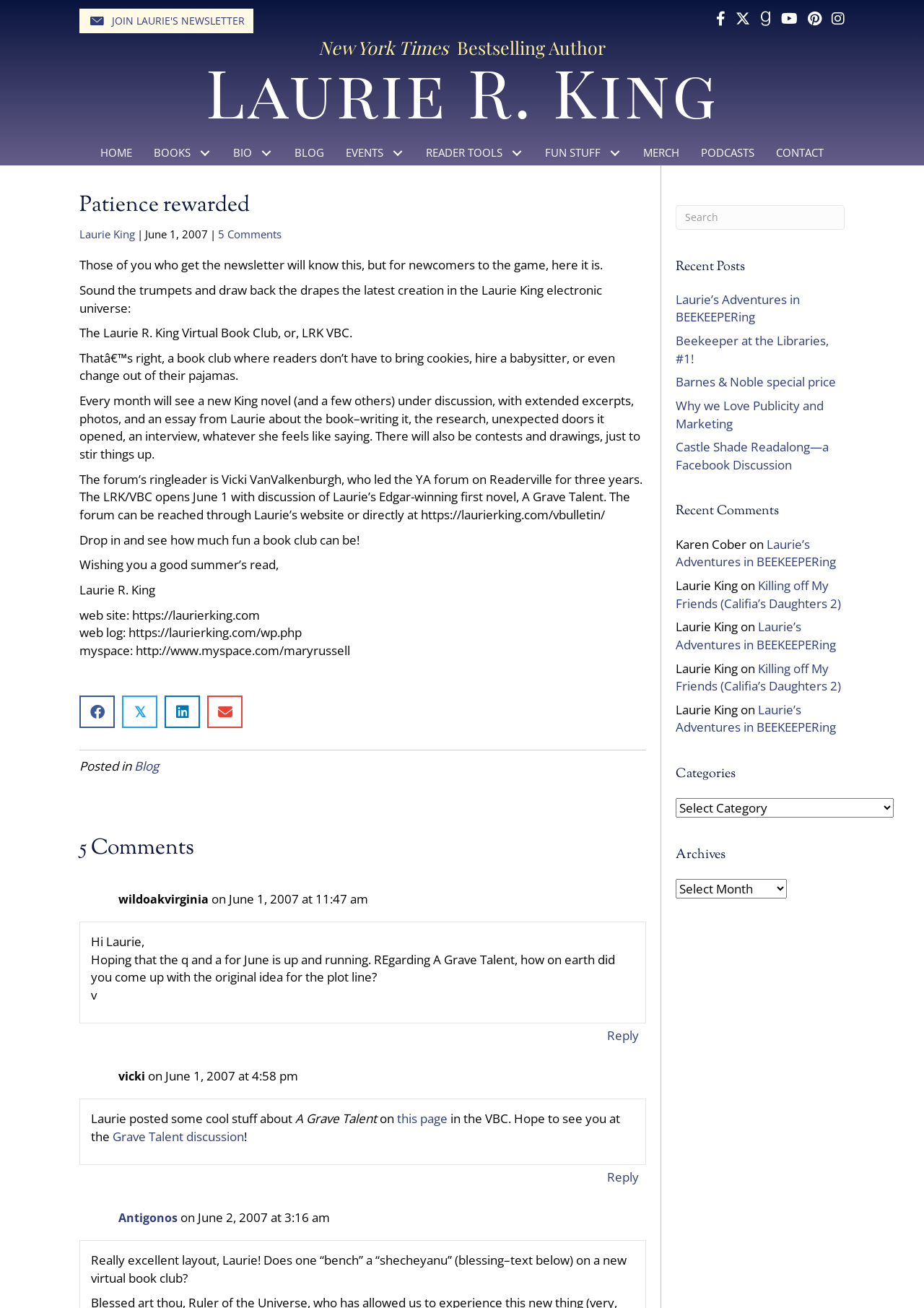Locate the bounding box coordinates of the element to click to perform the following action: 'Search'. The coordinates should be given as four float values between 0 and 1, in the form of [left, top, right, bottom].

[0.731, 0.157, 0.914, 0.175]